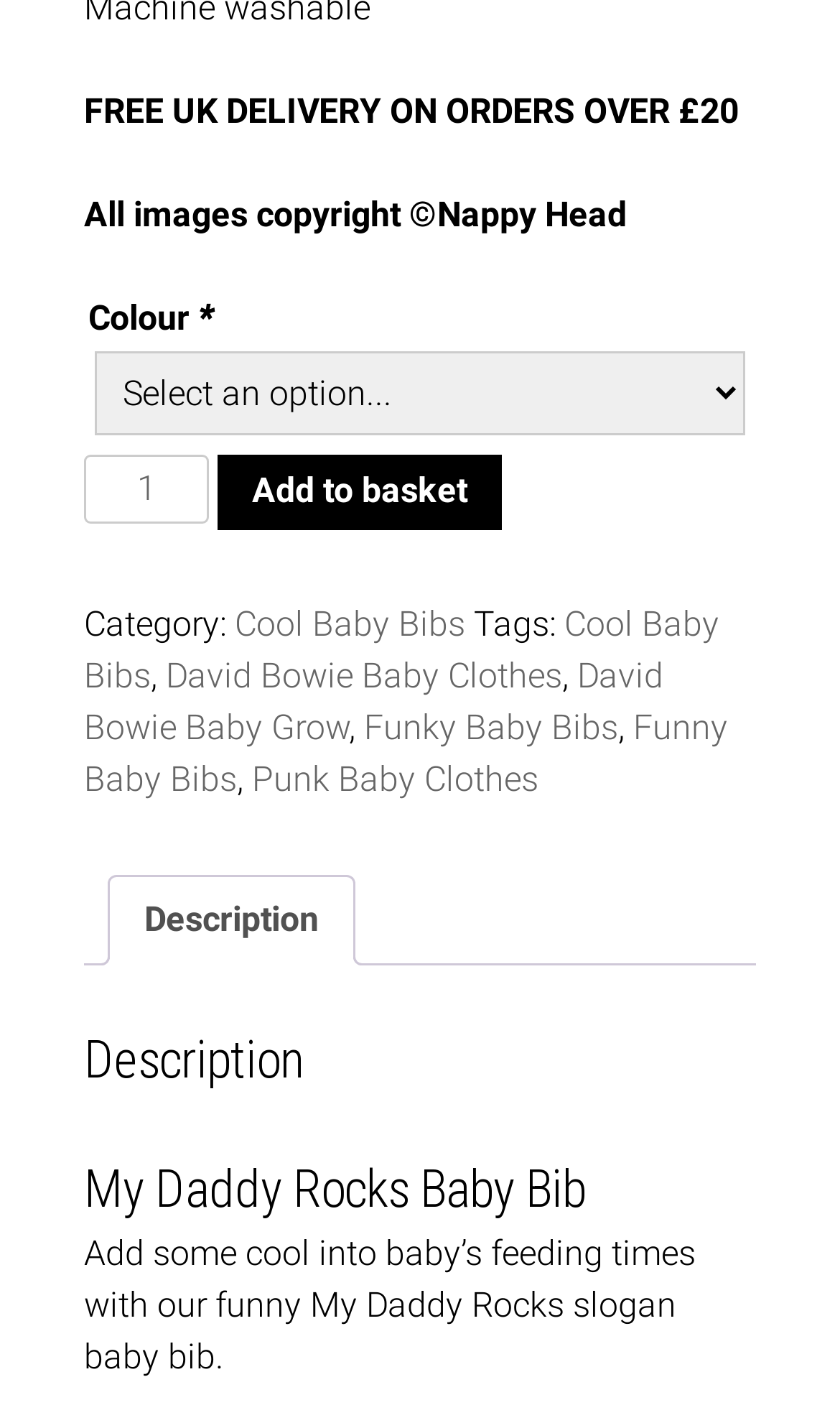Show the bounding box coordinates of the element that should be clicked to complete the task: "Select a colour".

[0.113, 0.246, 0.887, 0.305]